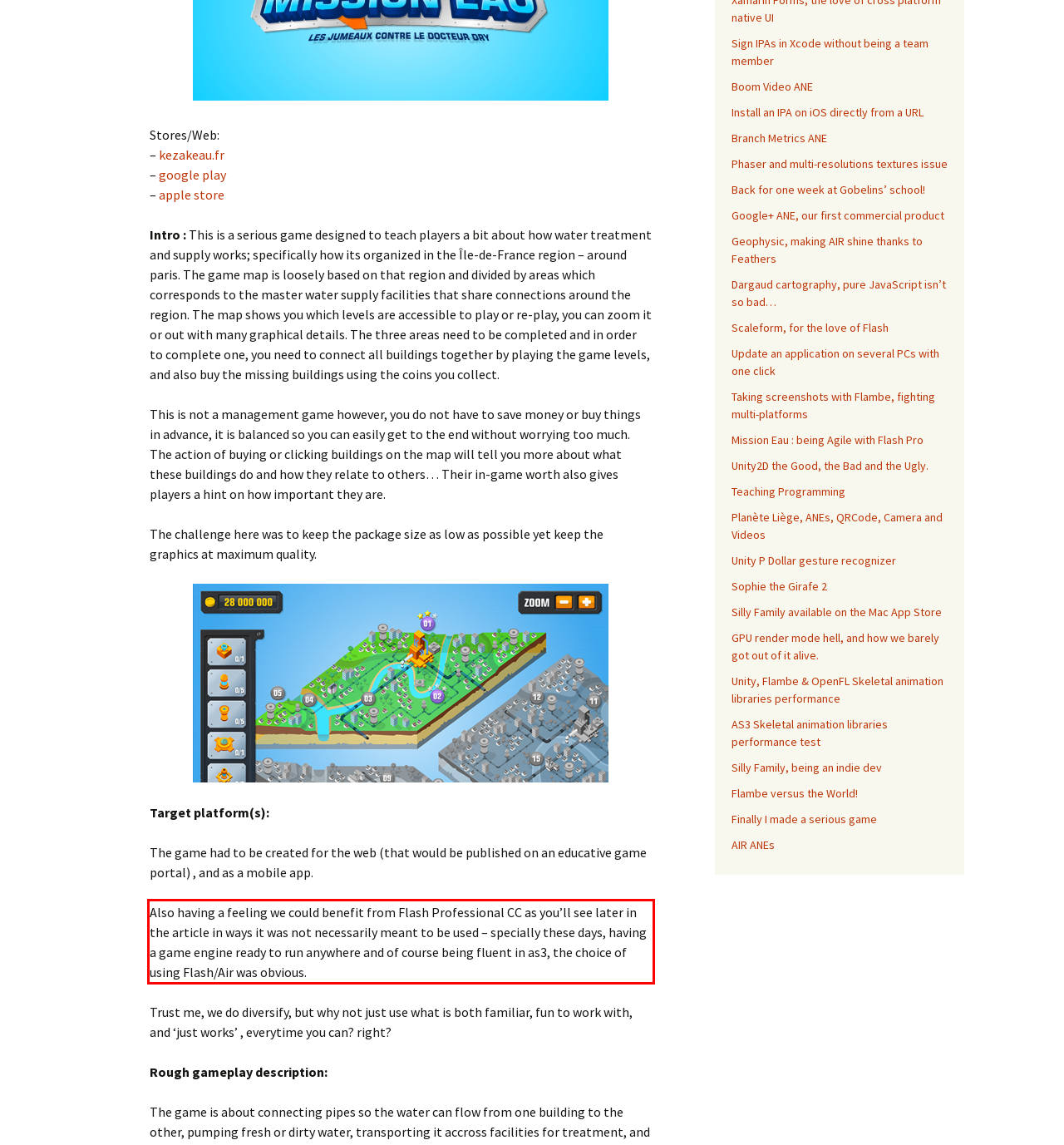Please analyze the provided webpage screenshot and perform OCR to extract the text content from the red rectangle bounding box.

Also having a feeling we could benefit from Flash Professional CC as you’ll see later in the article in ways it was not necessarily meant to be used – specially these days, having a game engine ready to run anywhere and of course being fluent in as3, the choice of using Flash/Air was obvious.